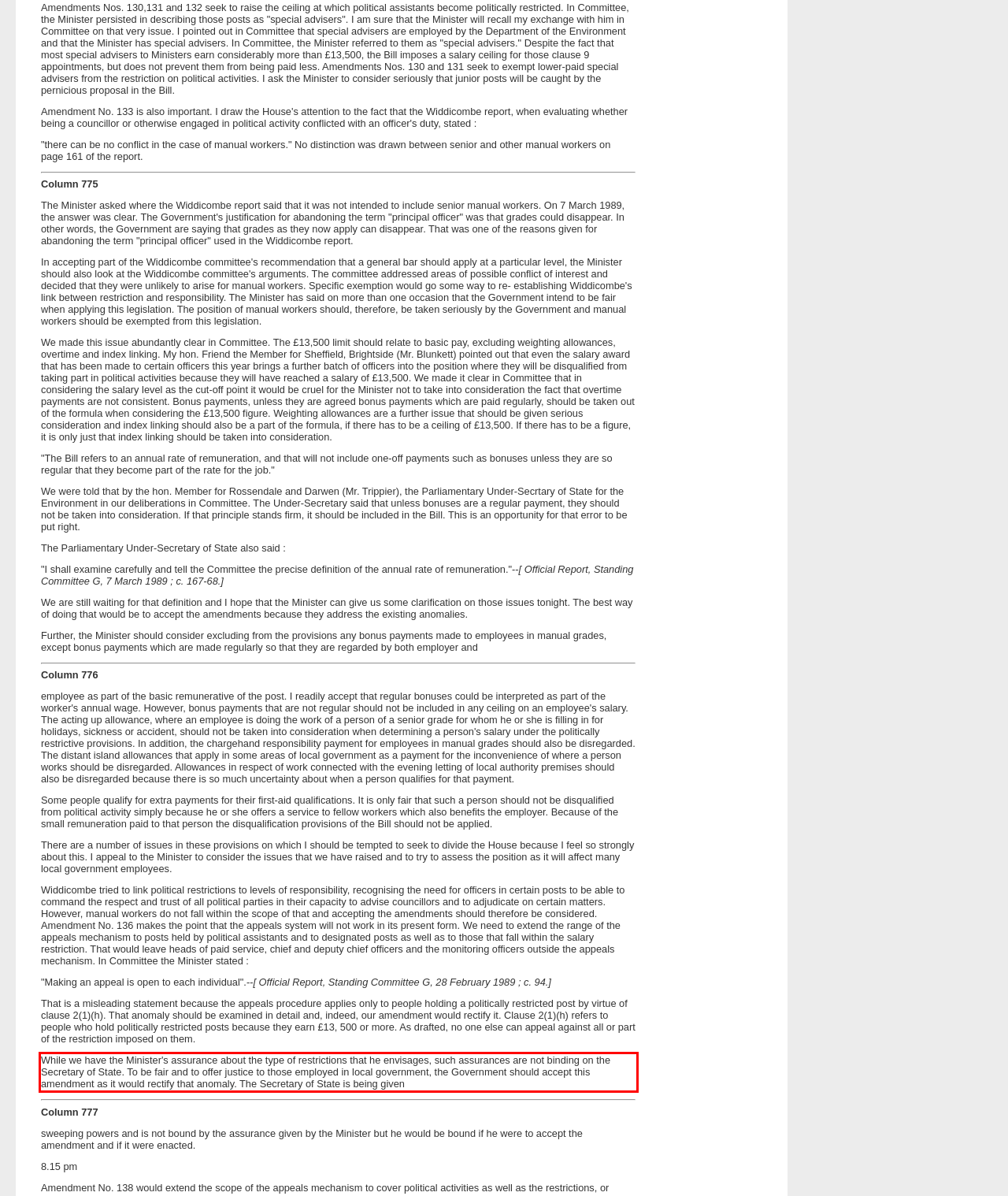Using the provided screenshot of a webpage, recognize and generate the text found within the red rectangle bounding box.

While we have the Minister's assurance about the type of restrictions that he envisages, such assurances are not binding on the Secretary of State. To be fair and to offer justice to those employed in local government, the Government should accept this amendment as it would rectify that anomaly. The Secretary of State is being given